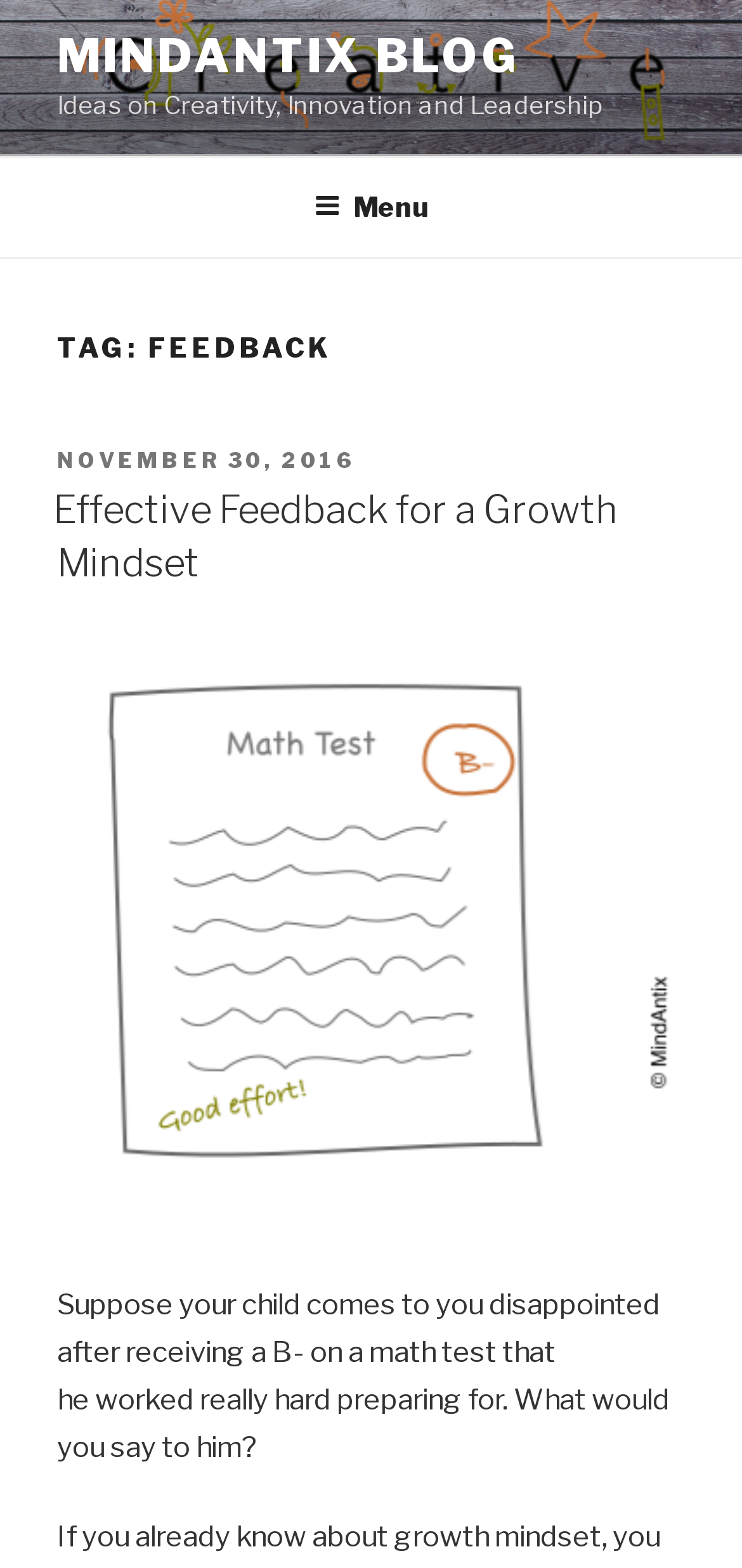Please provide the bounding box coordinates for the UI element as described: "MindAntix Blog". The coordinates must be four floats between 0 and 1, represented as [left, top, right, bottom].

[0.077, 0.018, 0.7, 0.053]